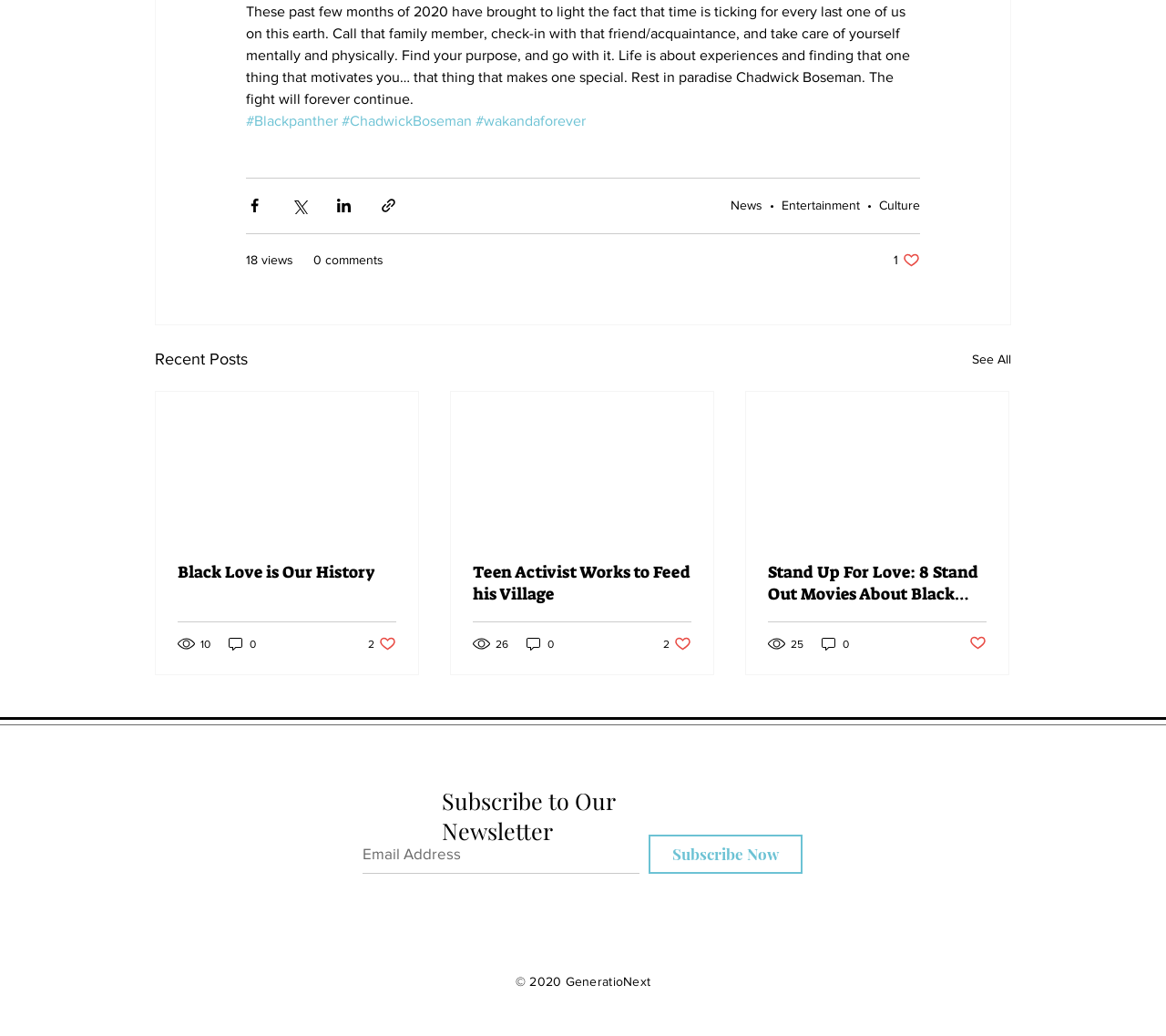What is the name of the movie mentioned in the first link?
Please use the image to deliver a detailed and complete answer.

The first link is '#Blackpanther', which is a hashtag likely referring to the Marvel movie 'Black Panther'.